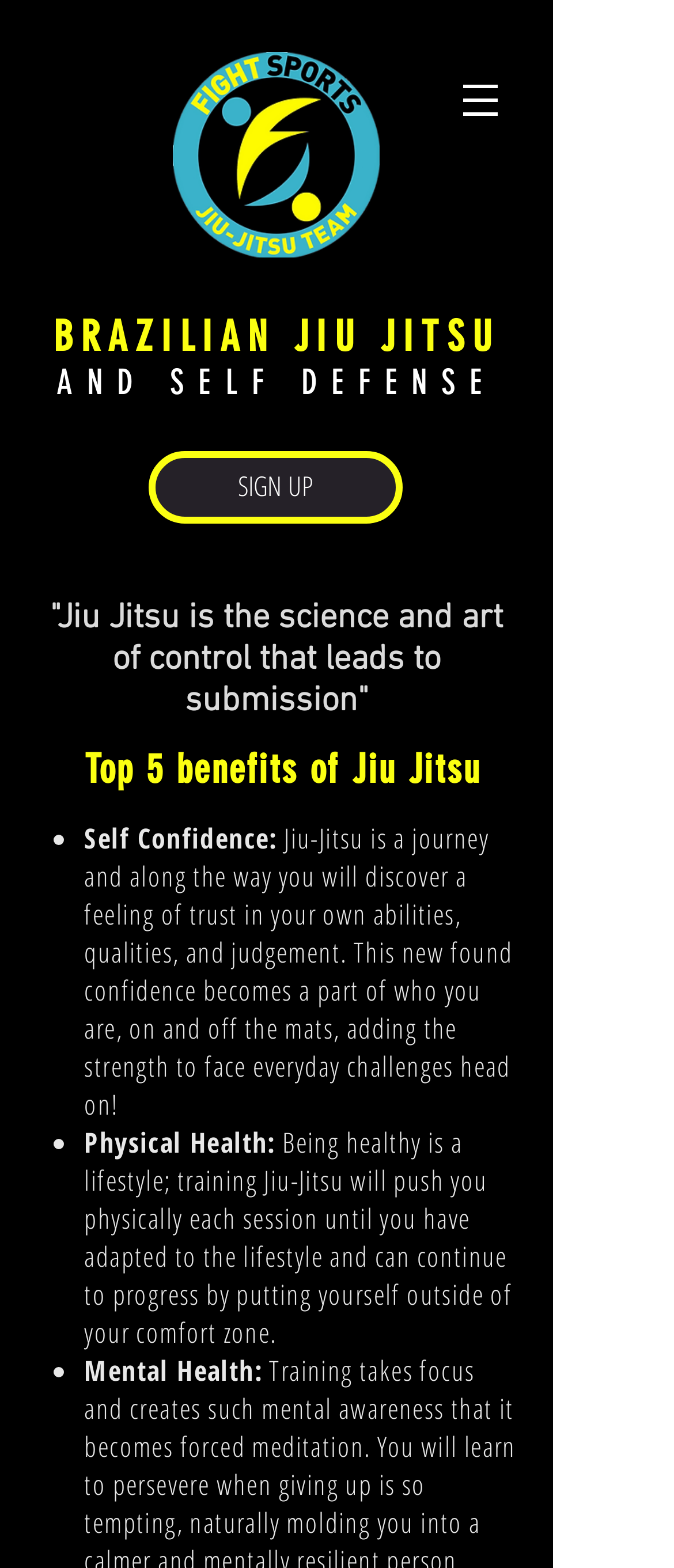Identify the main heading from the webpage and provide its text content.

BRAZILIAN JIU JITSU